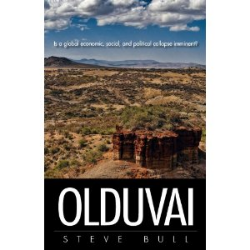Please provide a comprehensive response to the question below by analyzing the image: 
What question is asked above the title of the book?

Above the title of the book, a thought-provoking question is asked, which is 'Is a global economic, social, and political collapse imminent?', hinting at the book's exploration of critical contemporary issues and potential global crises.